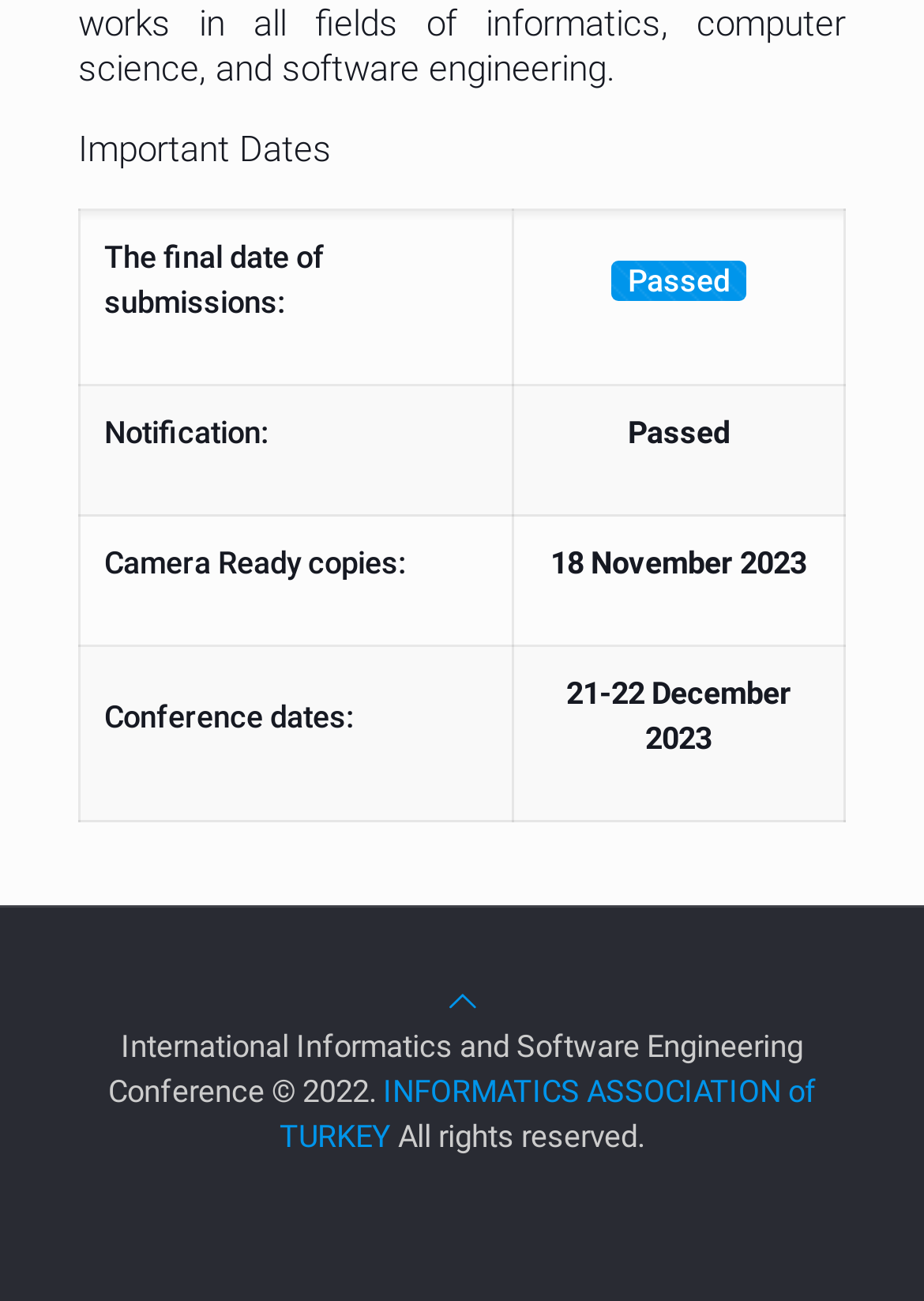What organization is associated with this conference?
Using the image as a reference, give a one-word or short phrase answer.

INFORMATICS ASSOCIATION of TURKEY